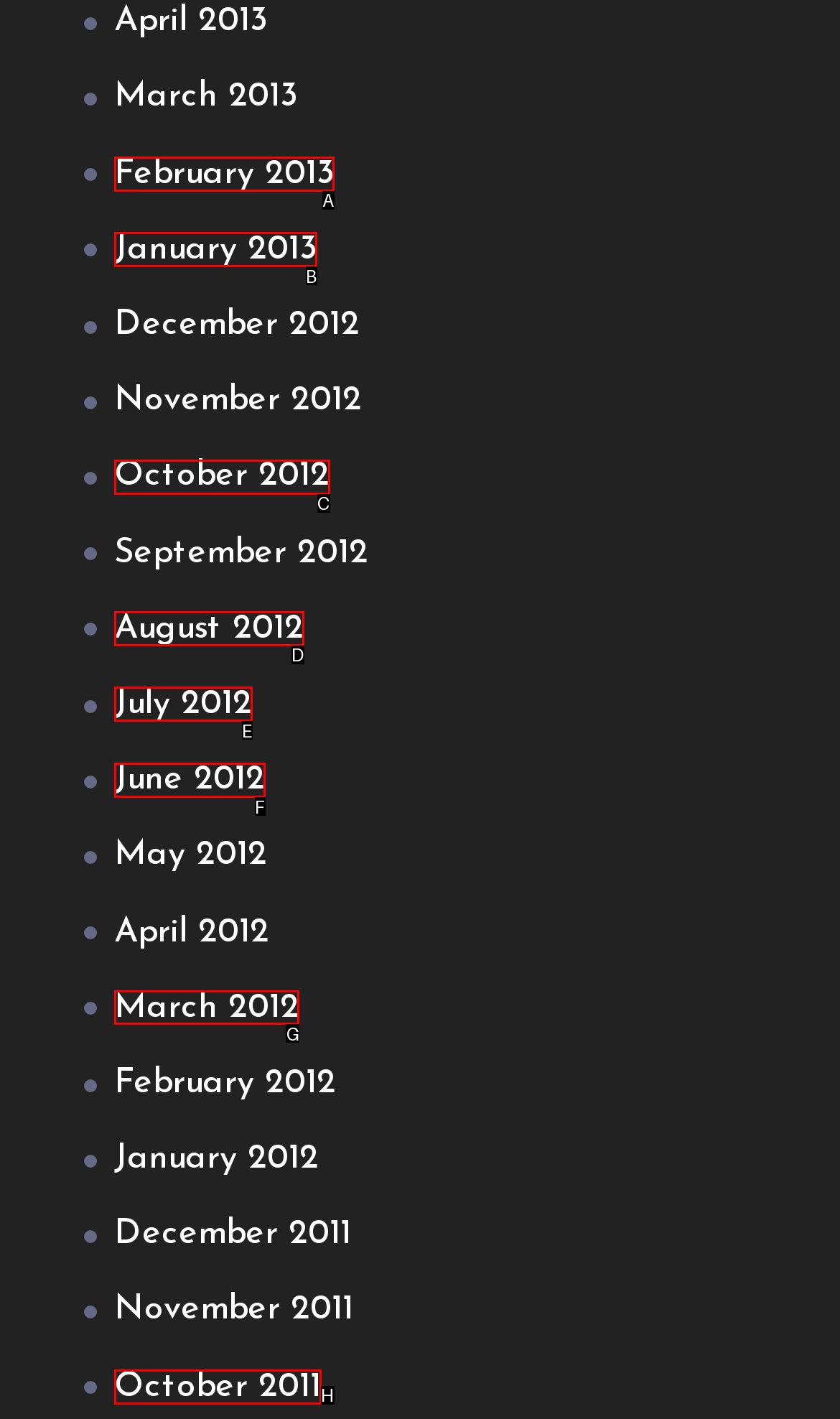Select the appropriate HTML element that needs to be clicked to execute the following task: view March 2012. Respond with the letter of the option.

G